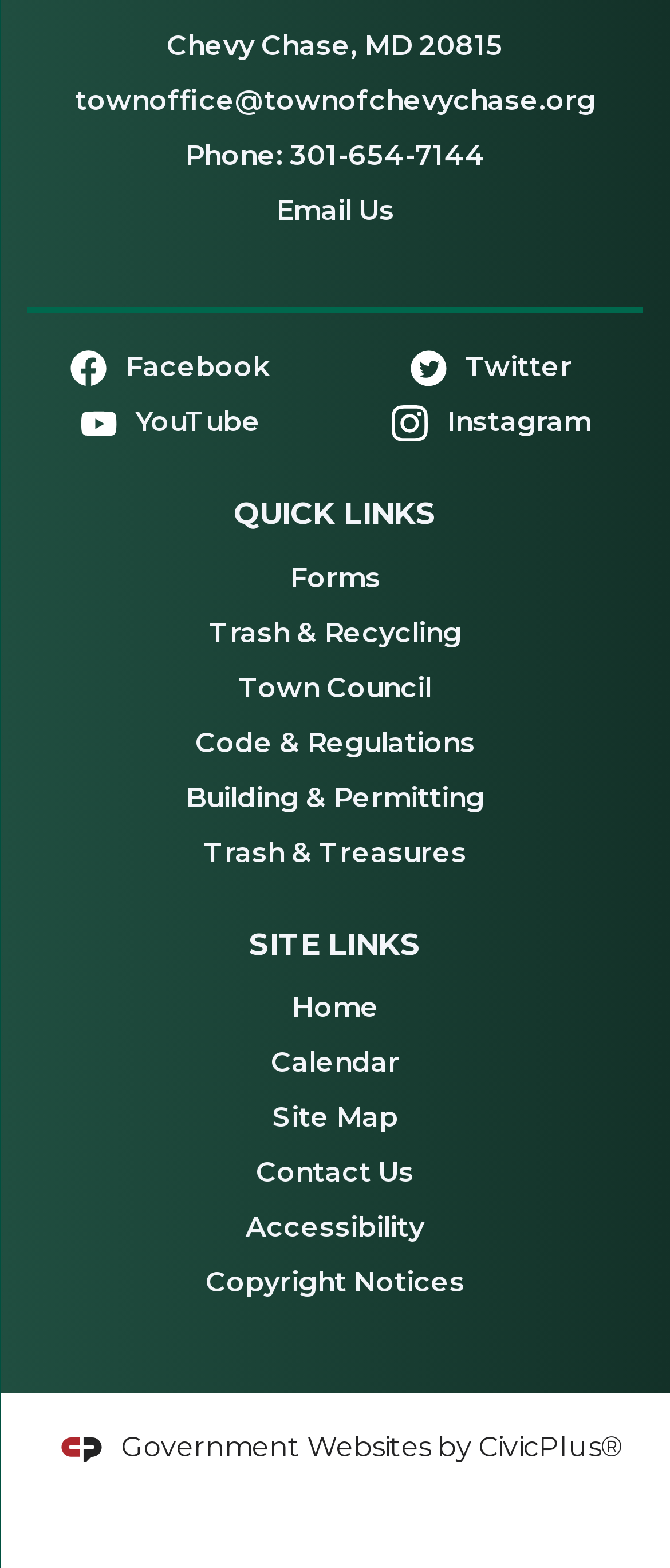What is the town's phone number?
Look at the image and answer the question with a single word or phrase.

301-654-7144